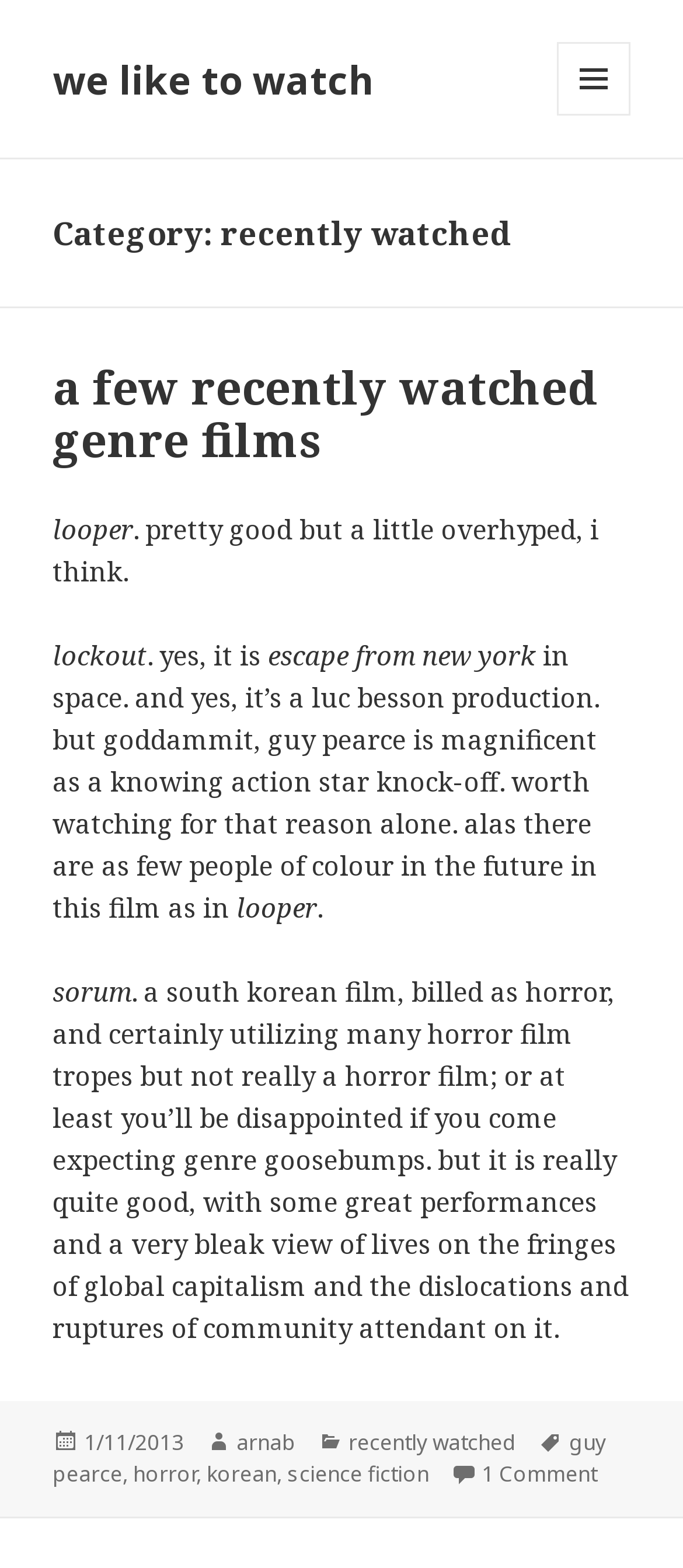What is the title or heading displayed on the webpage?

Category: recently watched